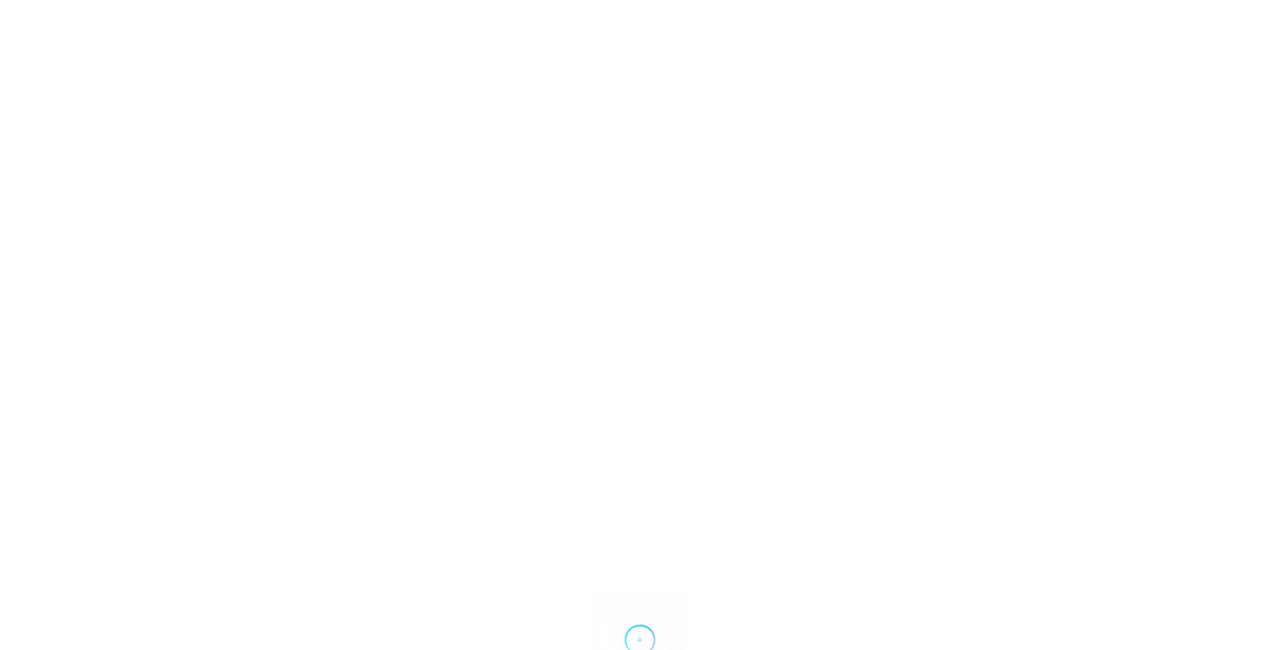Based on the image, provide a detailed and complete answer to the question: 
What is the phone number of the company?

The company's phone number is mentioned in the link '0800 980 6996'.